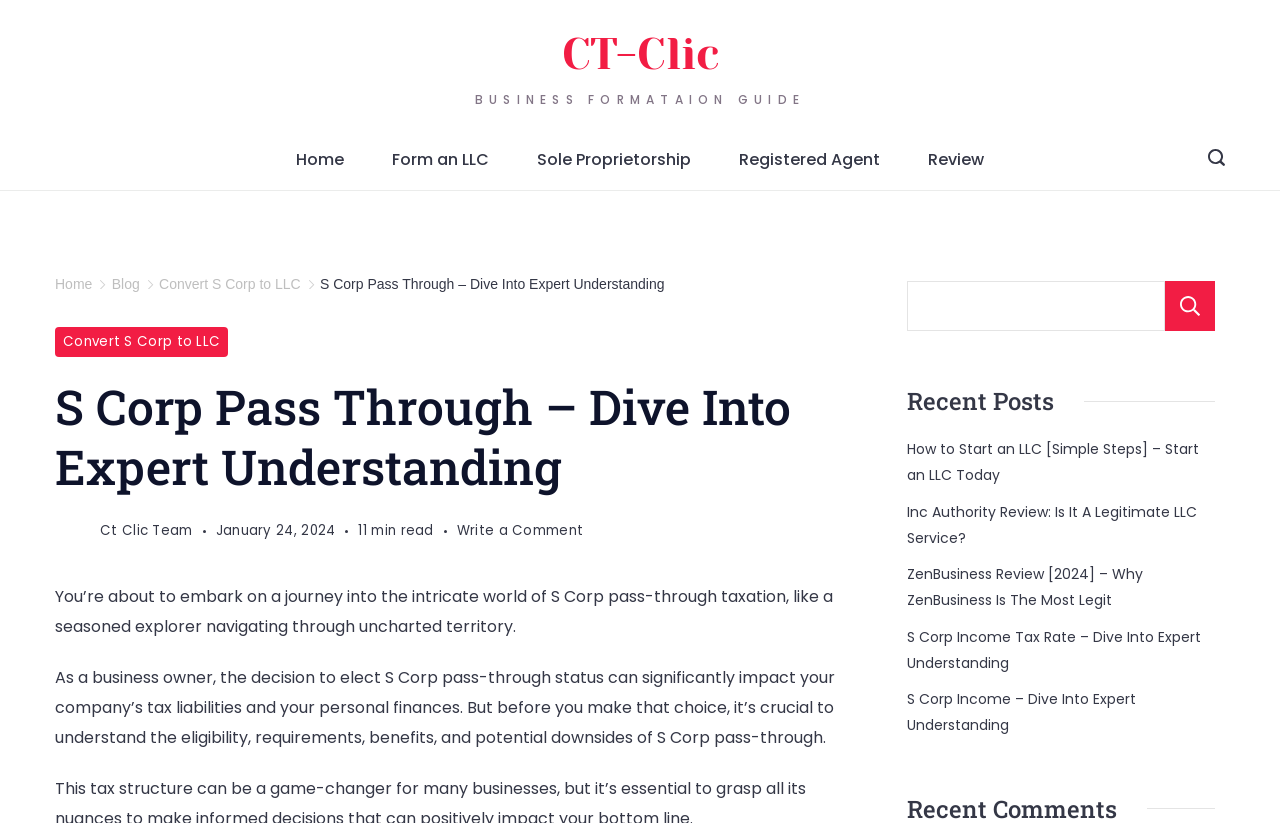Please identify the bounding box coordinates of the element's region that I should click in order to complete the following instruction: "Read the 'S Corp Pass Through – Dive Into Expert Understanding' article". The bounding box coordinates consist of four float numbers between 0 and 1, i.e., [left, top, right, bottom].

[0.043, 0.458, 0.654, 0.603]